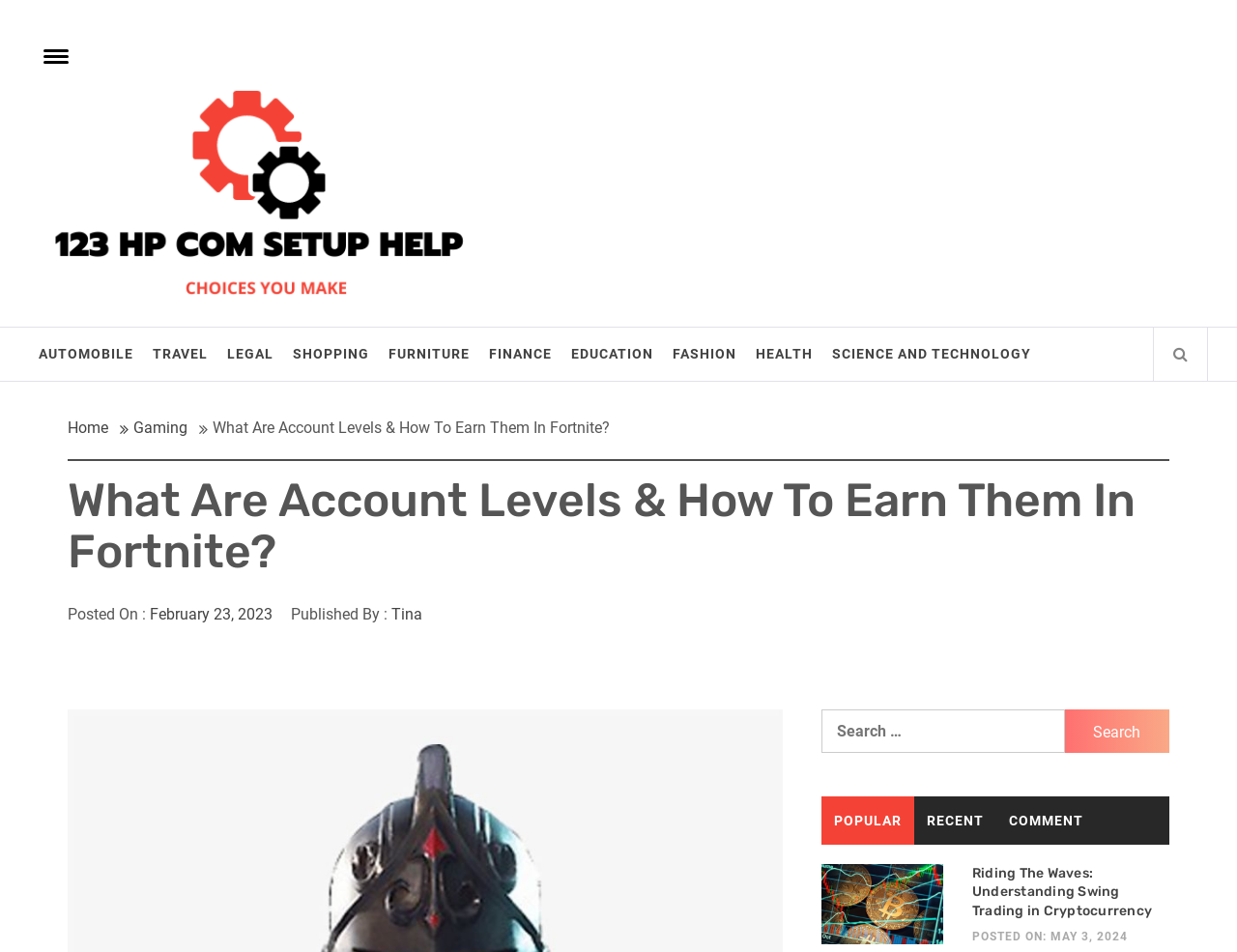What is the date of the article 'What Are Account Levels & How To Earn Them In Fortnite?'?
Examine the image and provide an in-depth answer to the question.

I found the date by looking at the 'Posted On' section of the article, which states 'February 23, 2023'.